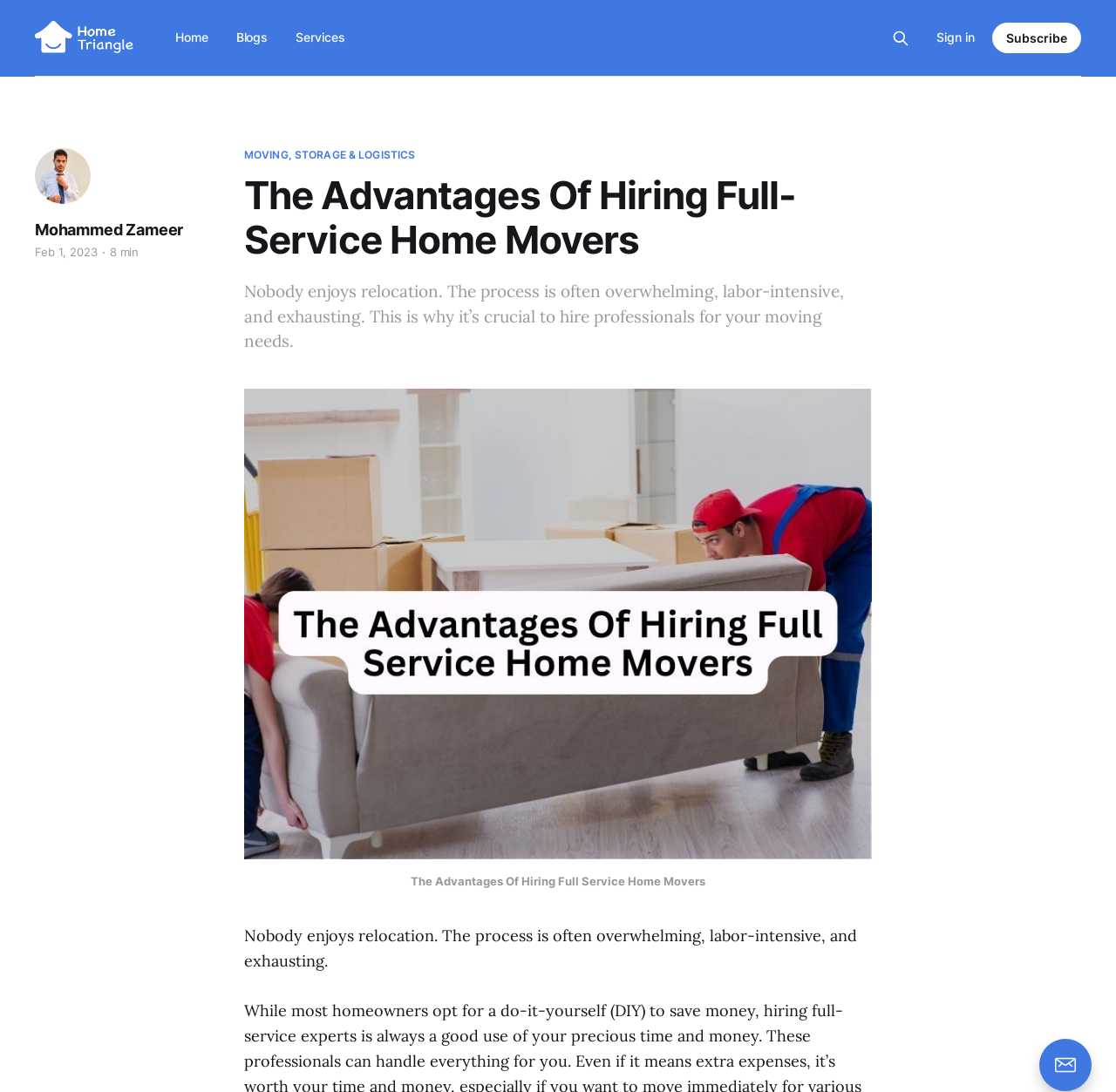What is the estimated reading time of the blog post?
Your answer should be a single word or phrase derived from the screenshot.

8 min